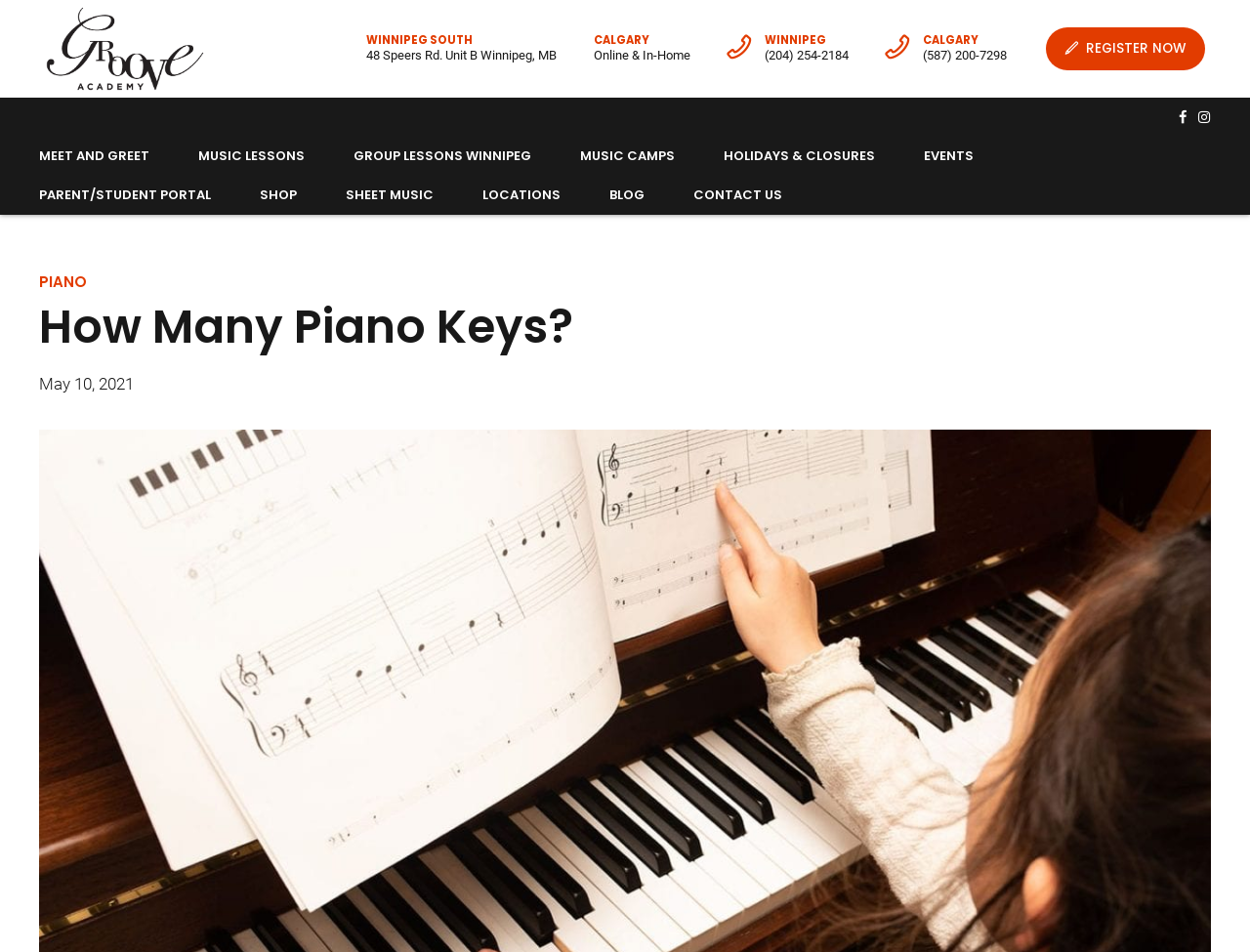Determine the bounding box coordinates for the element that should be clicked to follow this instruction: "Learn about 'PIANO LESSONS WINNIPEG'". The coordinates should be given as four float numbers between 0 and 1, in the format [left, top, right, bottom].

[0.167, 0.3, 0.322, 0.34]